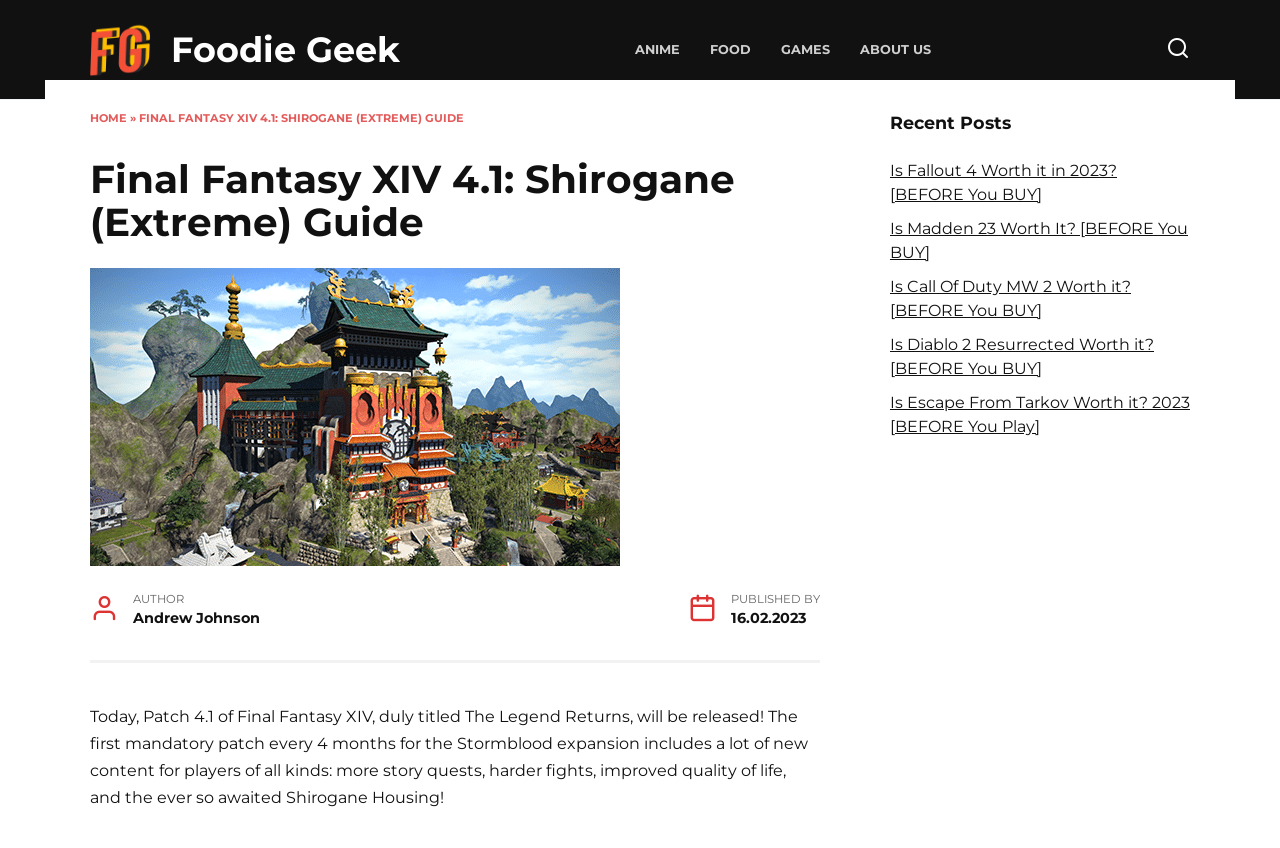Provide the bounding box coordinates of the HTML element described as: "About Us". The bounding box coordinates should be four float numbers between 0 and 1, i.e., [left, top, right, bottom].

[0.672, 0.05, 0.727, 0.068]